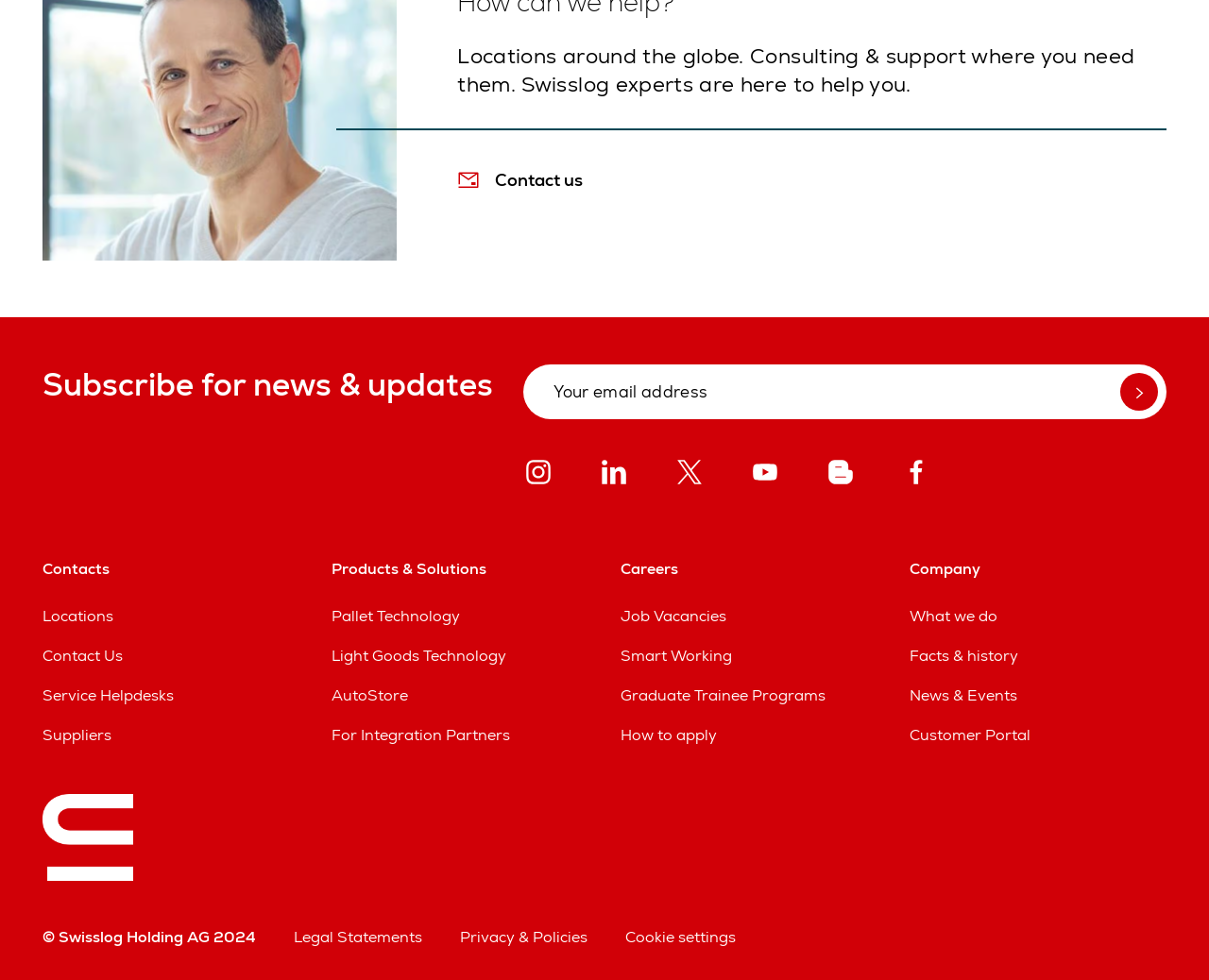Identify the coordinates of the bounding box for the element that must be clicked to accomplish the instruction: "Contact us".

[0.41, 0.173, 0.482, 0.195]